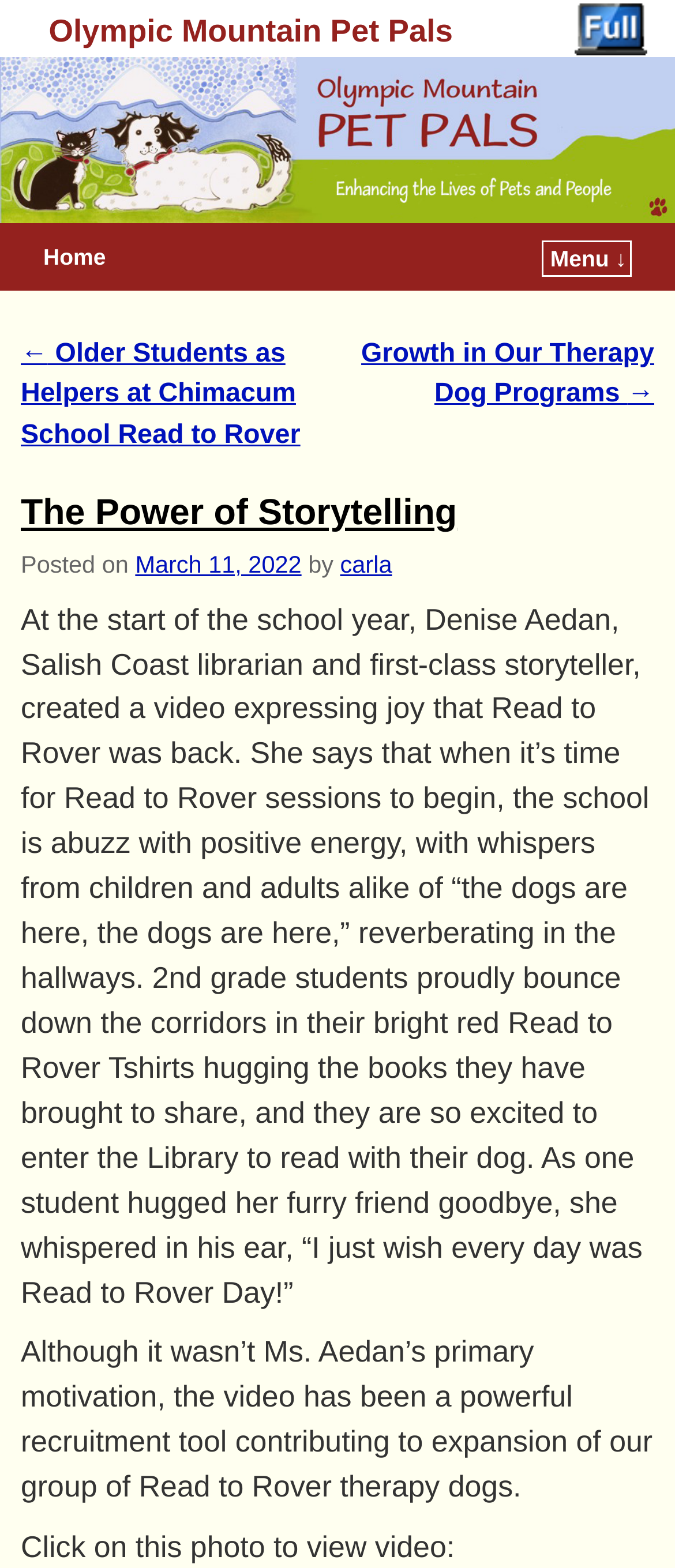Please determine the bounding box coordinates of the area that needs to be clicked to complete this task: 'go to next page'. The coordinates must be four float numbers between 0 and 1, formatted as [left, top, right, bottom].

[0.535, 0.216, 0.969, 0.261]